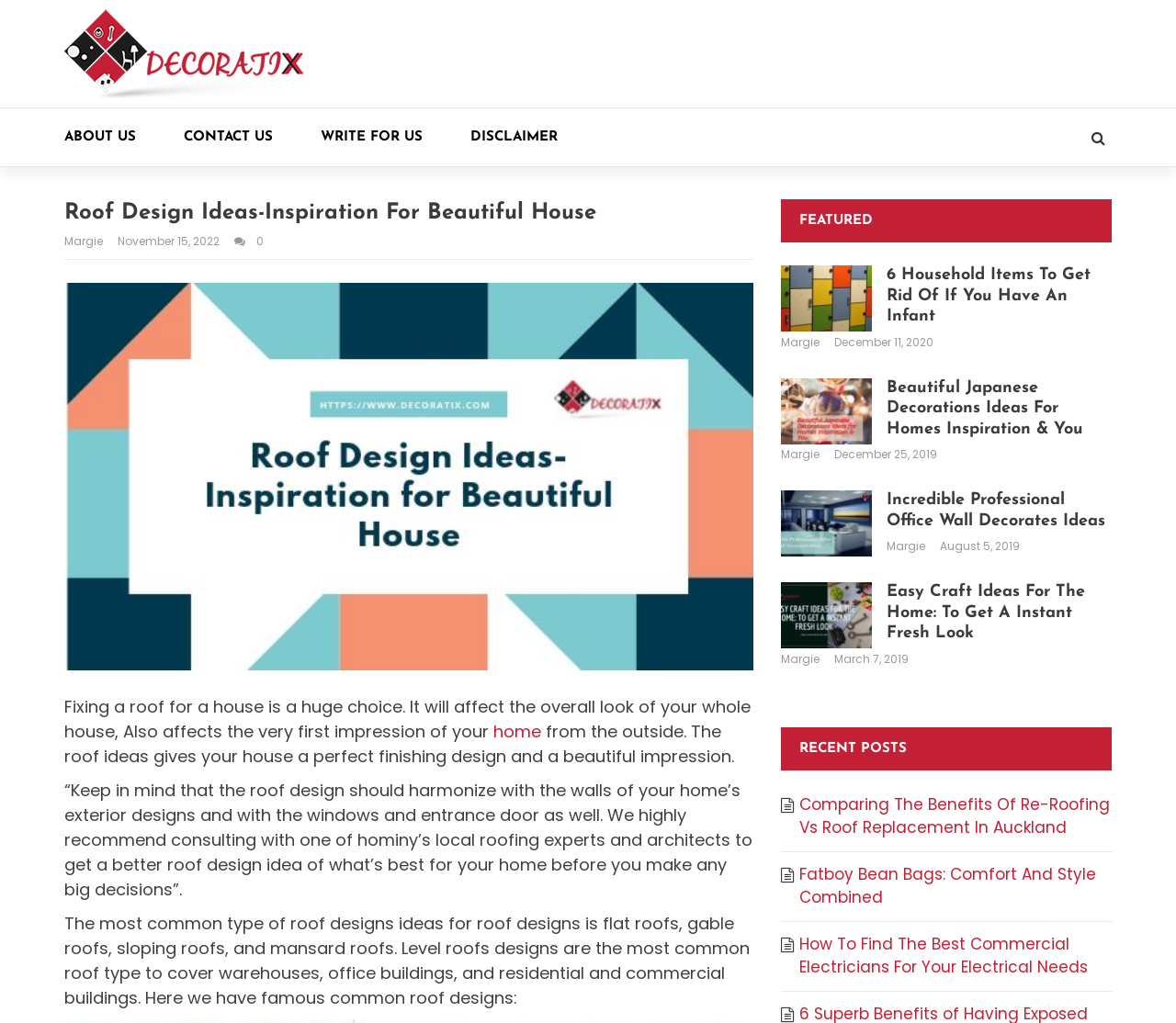Could you determine the bounding box coordinates of the clickable element to complete the instruction: "Click the logo"? Provide the coordinates as four float numbers between 0 and 1, i.e., [left, top, right, bottom].

[0.055, 0.009, 0.261, 0.096]